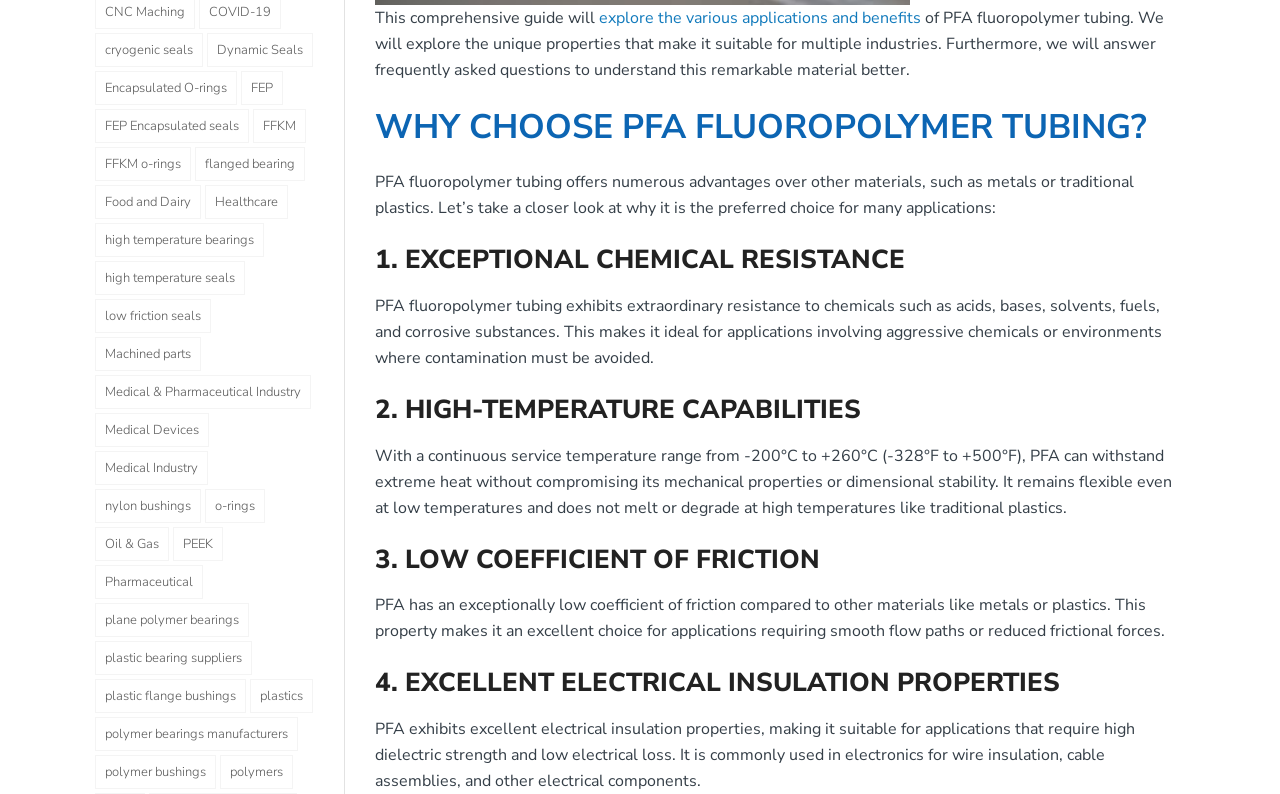What are some industries that use PFA fluoropolymer tubing?
Please provide a comprehensive answer based on the visual information in the image.

The webpage mentions that PFA fluoropolymer tubing is suitable for multiple industries, including healthcare, pharmaceutical, oil and gas, and food and dairy, among others.